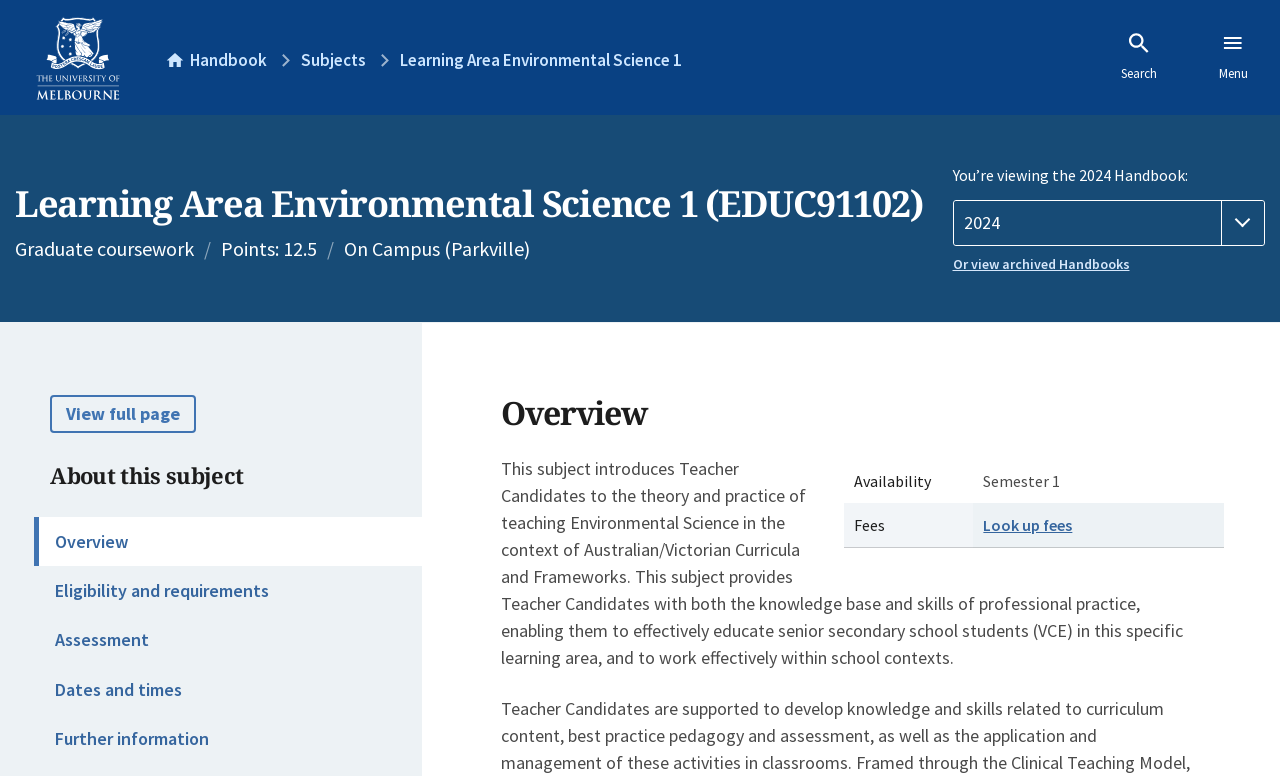How many points is this subject worth?
Give a comprehensive and detailed explanation for the question.

I found the answer by looking at the text 'Points: 12.5' which is located below the heading 'Learning Area Environmental Science 1 (EDUC91102)' and above the text 'On Campus (Parkville)', indicating that this subject is worth 12.5 points.